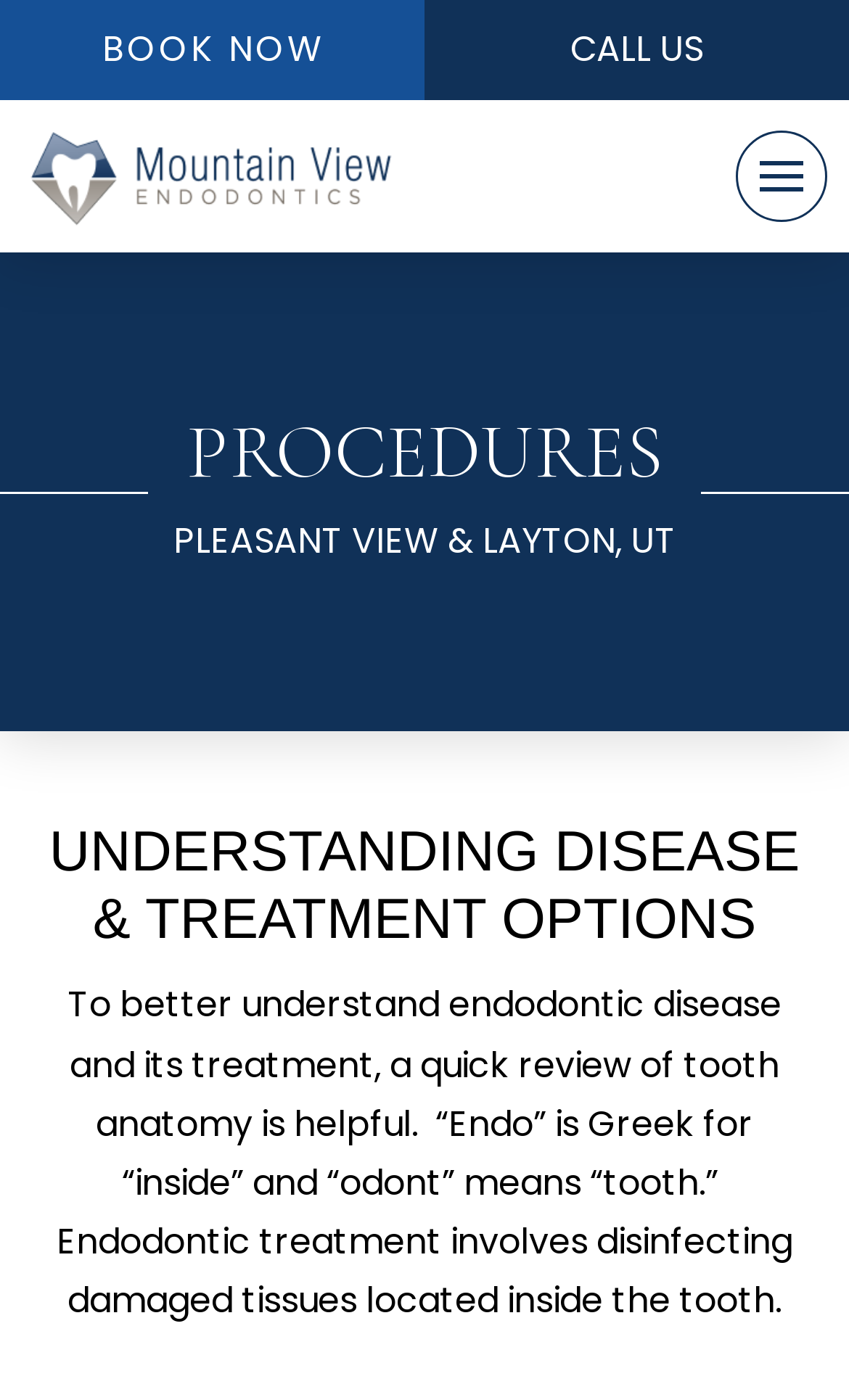Please provide a detailed answer to the question below based on the screenshot: 
What is the name of the location where the procedures are offered?

The webpage mentions 'PROCEDURES PLEASANT VIEW & LAYTON, UT' as a heading, indicating that the procedures are offered in these locations.